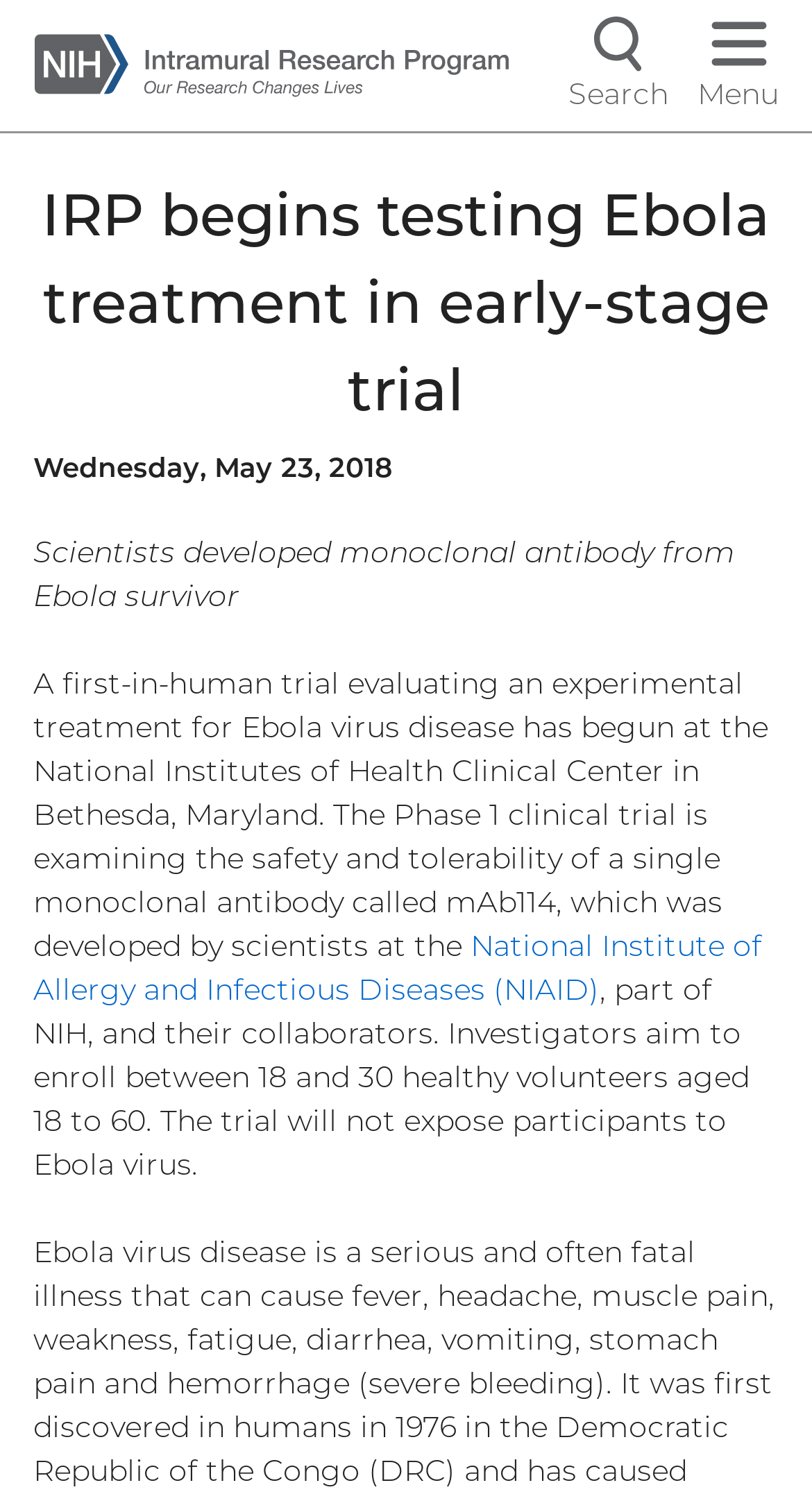What is the name of the research program?
Please respond to the question with a detailed and well-explained answer.

I found the answer by looking at the link with the text 'NIH Intramural Research Program, Our Research Changes Lives' which is located at the top of the webpage.